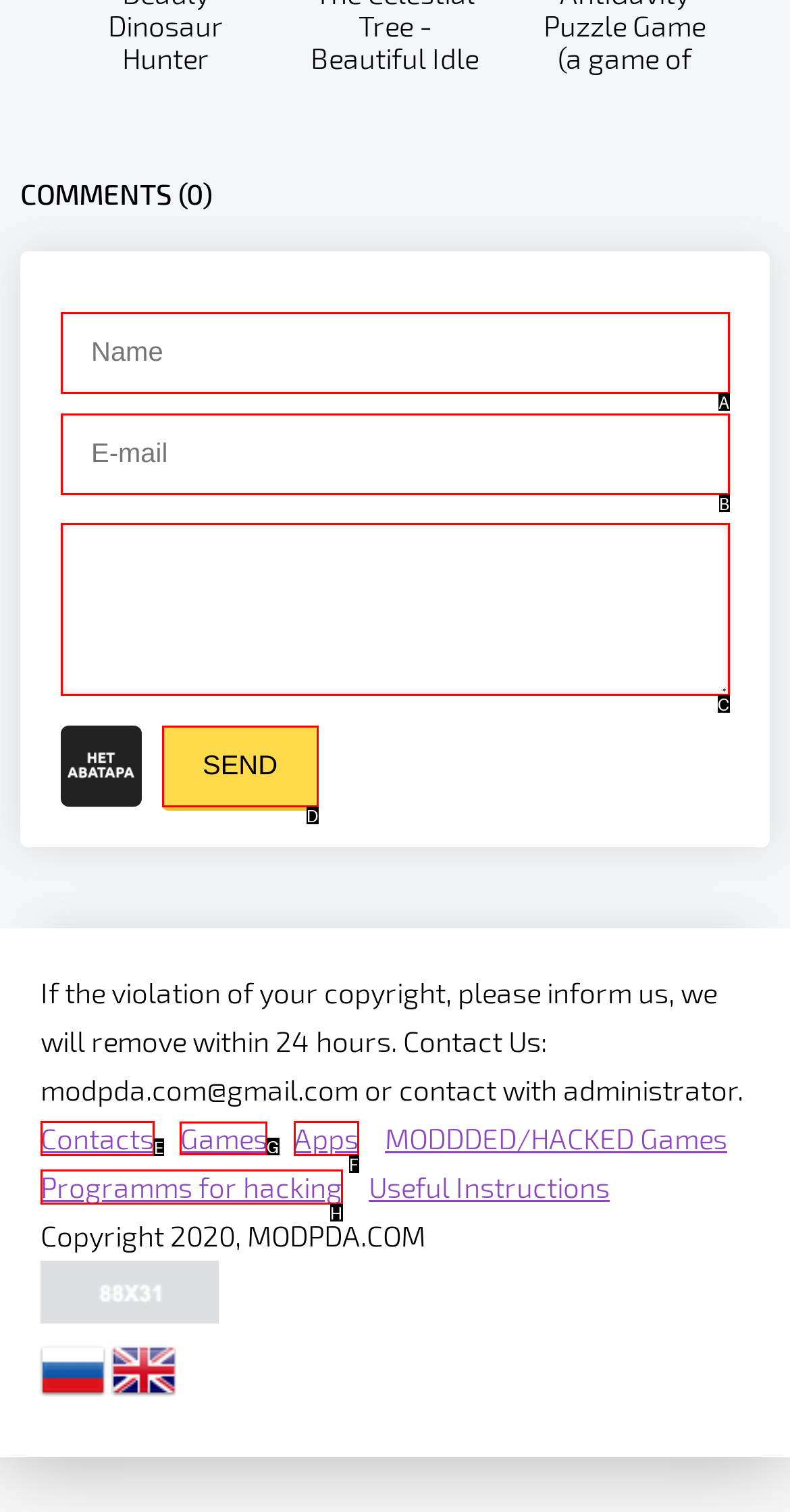Identify which lettered option to click to carry out the task: Go to the Games page. Provide the letter as your answer.

G